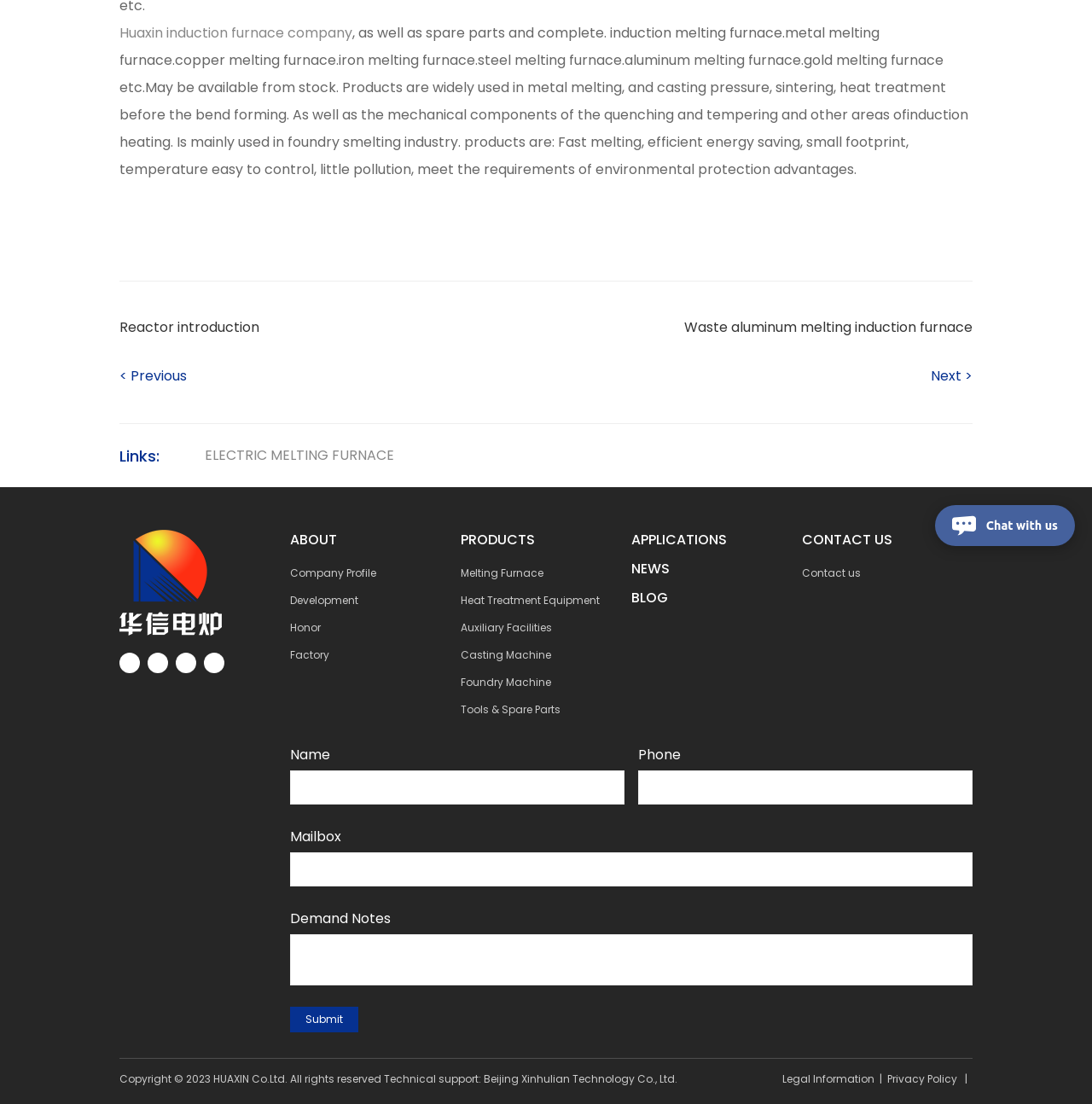Identify the bounding box coordinates for the region to click in order to carry out this instruction: "Chat with us". Provide the coordinates using four float numbers between 0 and 1, formatted as [left, top, right, bottom].

[0.856, 0.457, 0.984, 0.495]